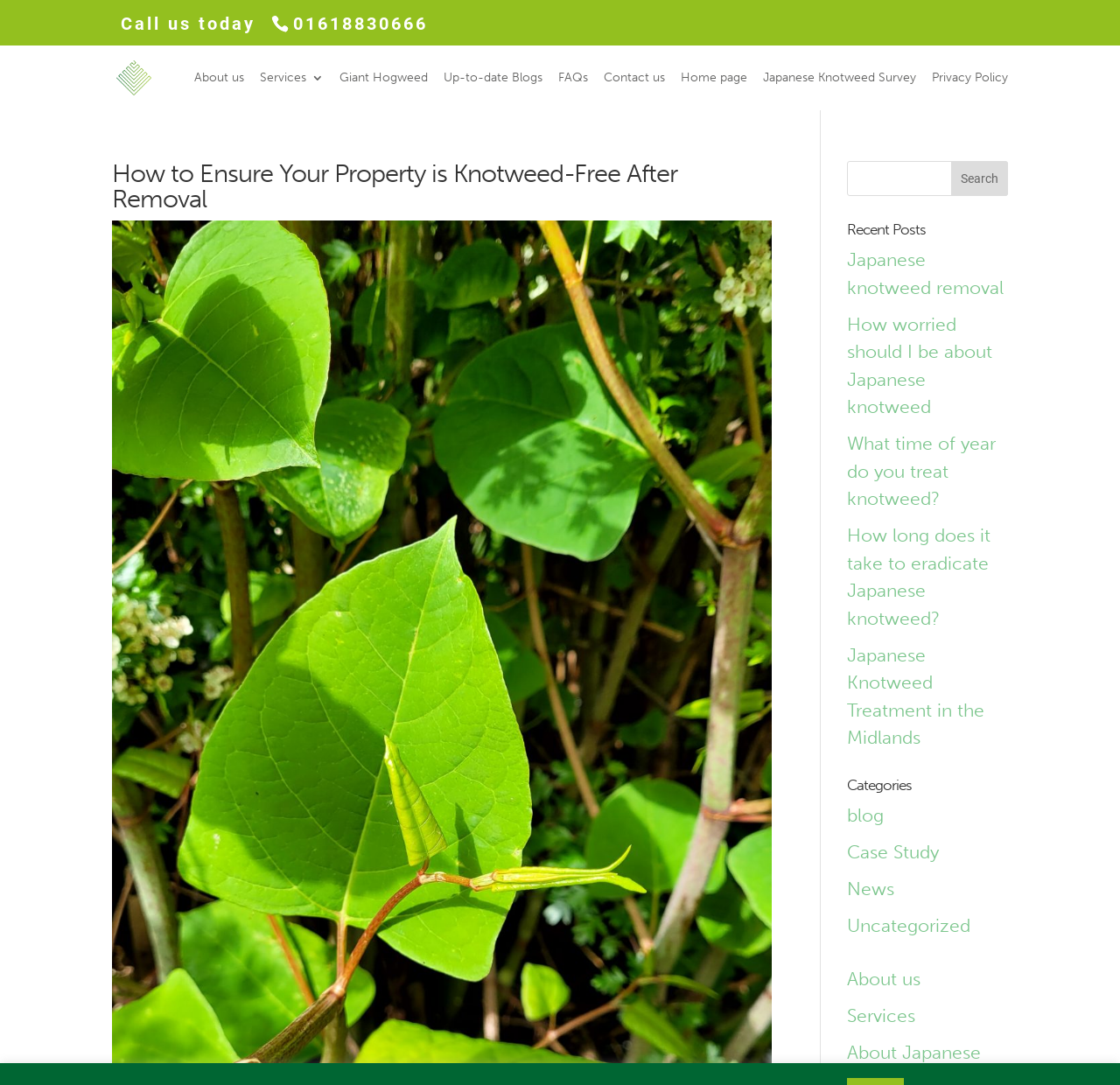Determine the bounding box coordinates of the clickable element to achieve the following action: 'Click the 'PLACE NEW ORDER' button'. Provide the coordinates as four float values between 0 and 1, formatted as [left, top, right, bottom].

None